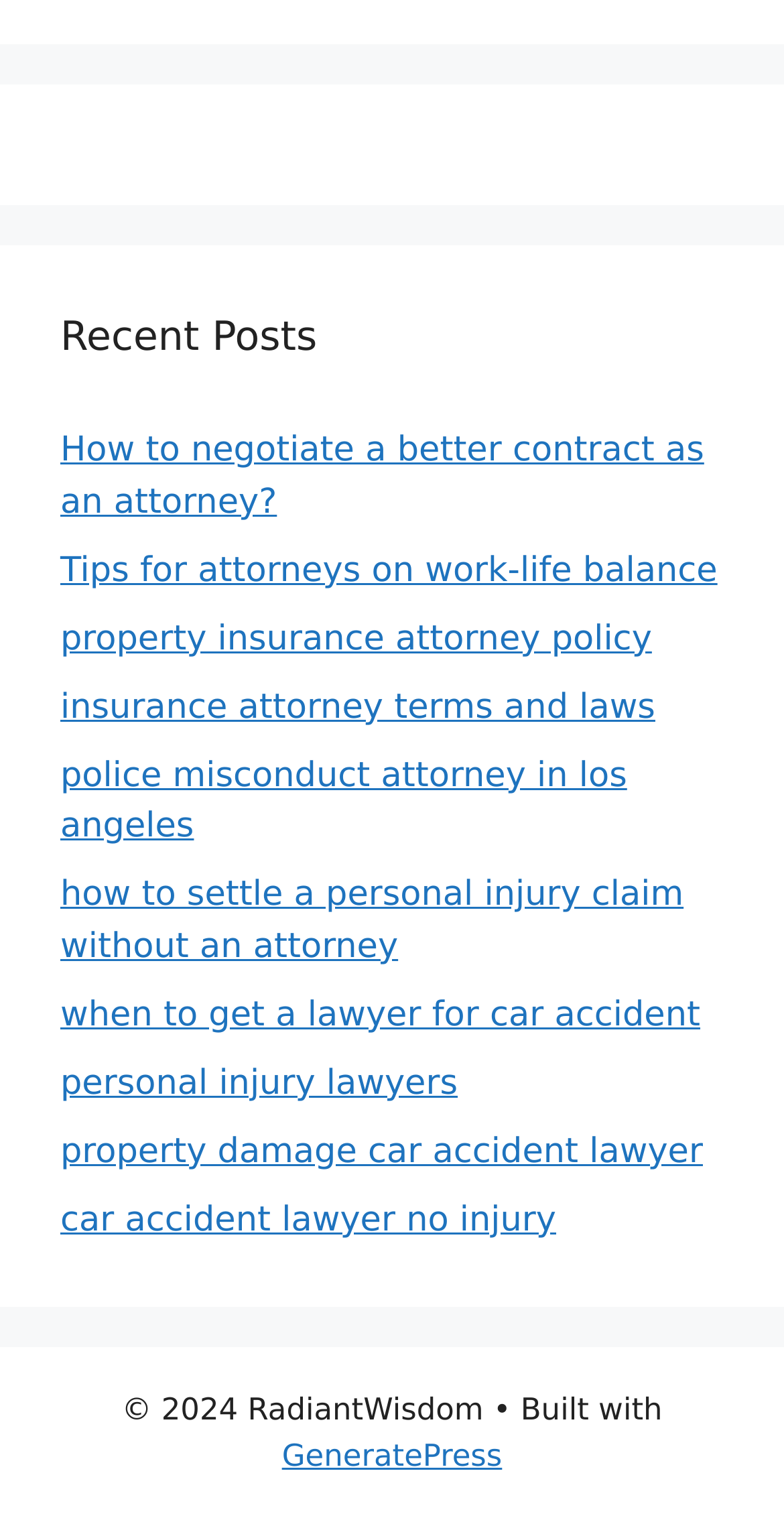How many links are listed under the 'Recent Posts' heading? Look at the image and give a one-word or short phrase answer.

11